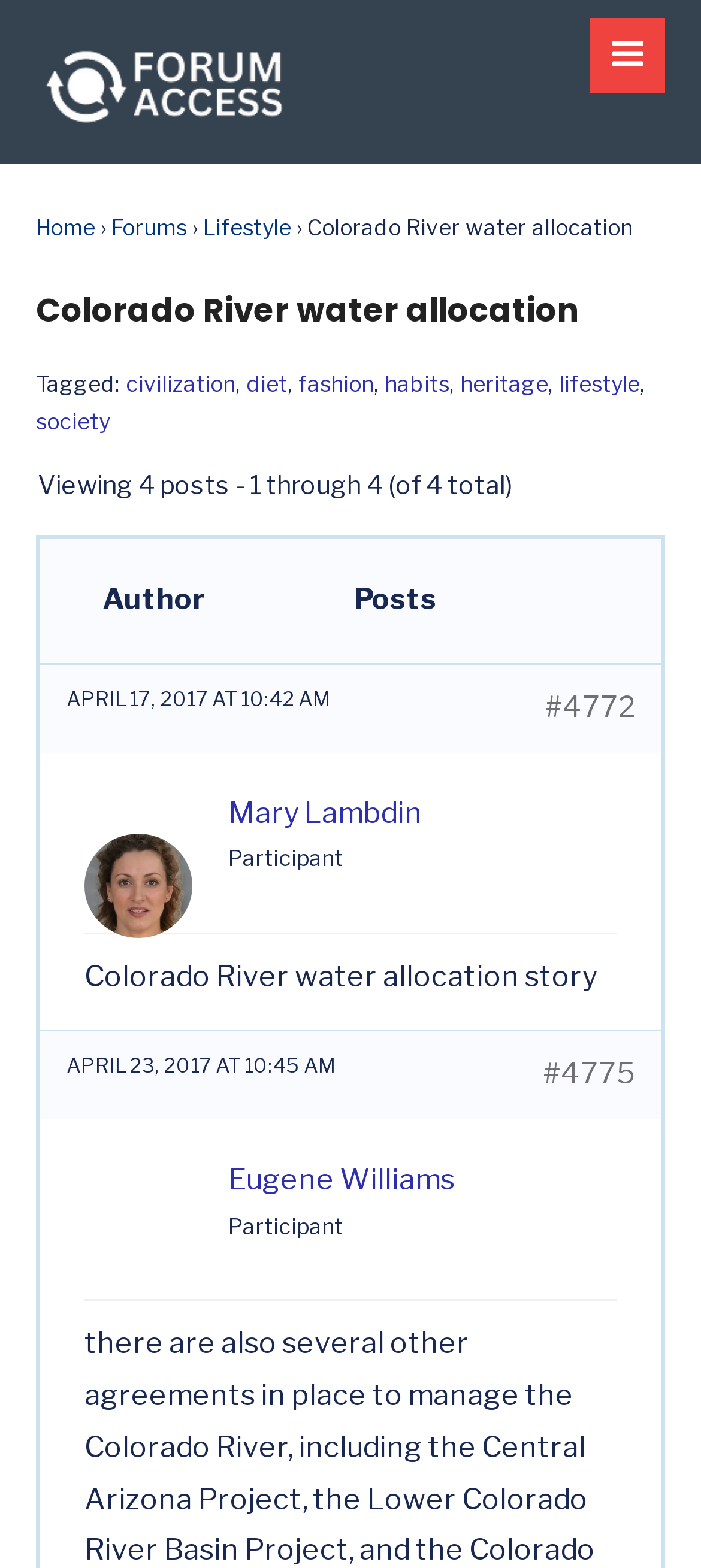What is the role of Mary Lambdin?
Using the visual information, reply with a single word or short phrase.

Participant